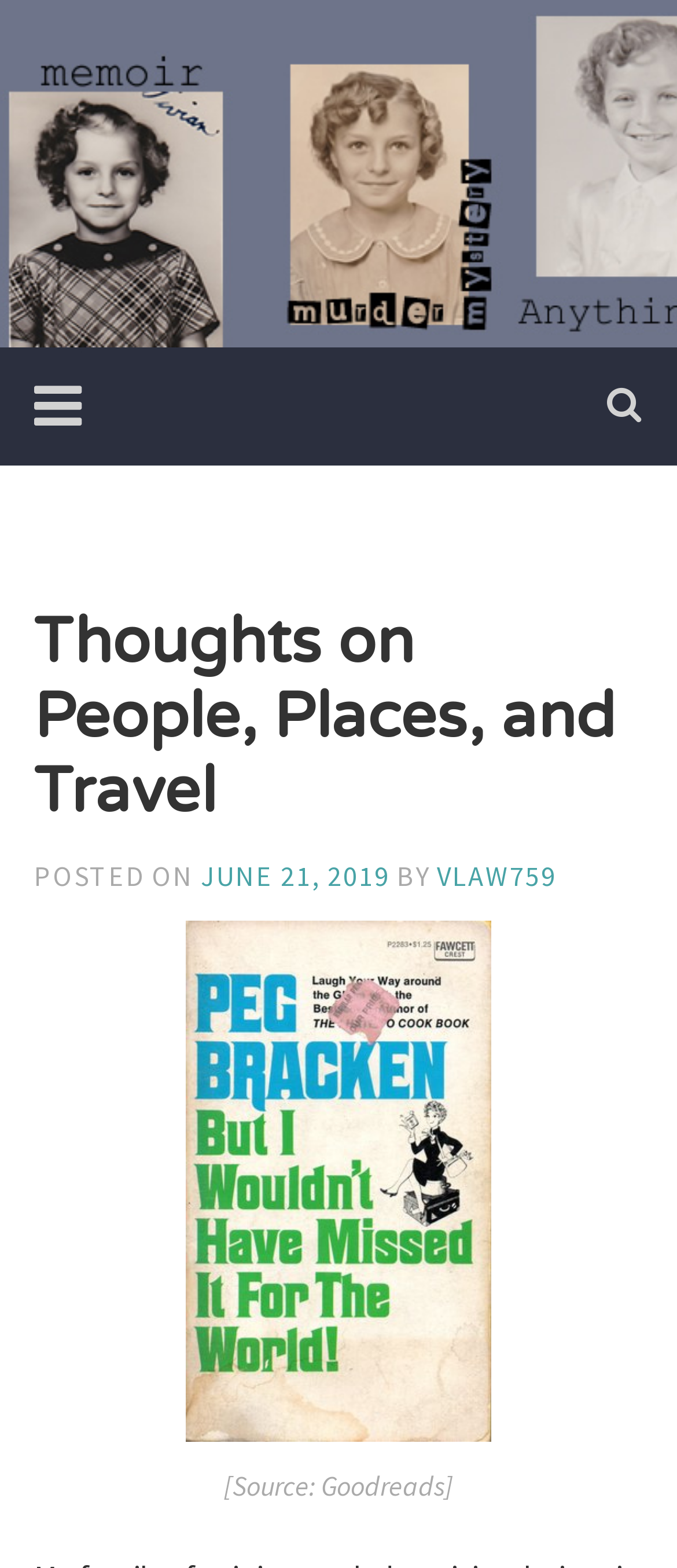What is the source of the image?
Refer to the screenshot and answer in one word or phrase.

Goodreads